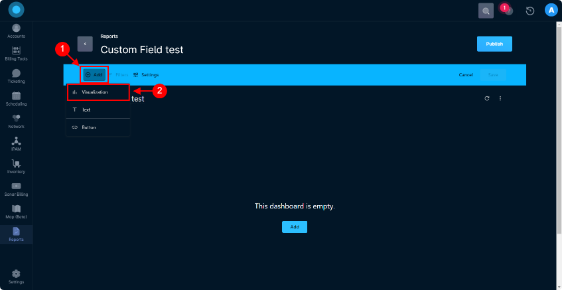Answer briefly with one word or phrase:
What is the color of the prominent button at the bottom?

Blue